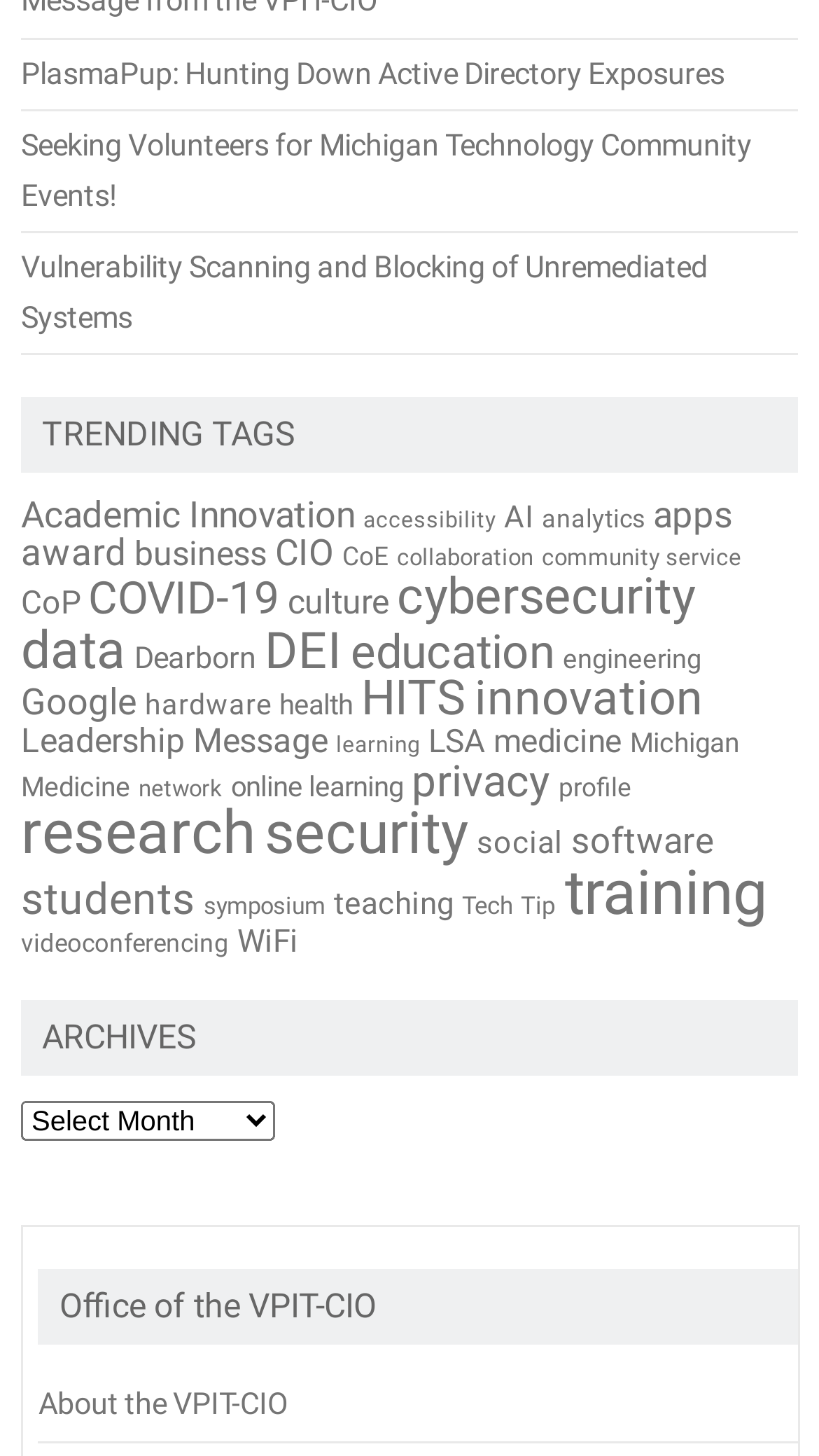Please find and report the bounding box coordinates of the element to click in order to perform the following action: "Browse trending tags". The coordinates should be expressed as four float numbers between 0 and 1, in the format [left, top, right, bottom].

[0.051, 0.285, 0.362, 0.312]